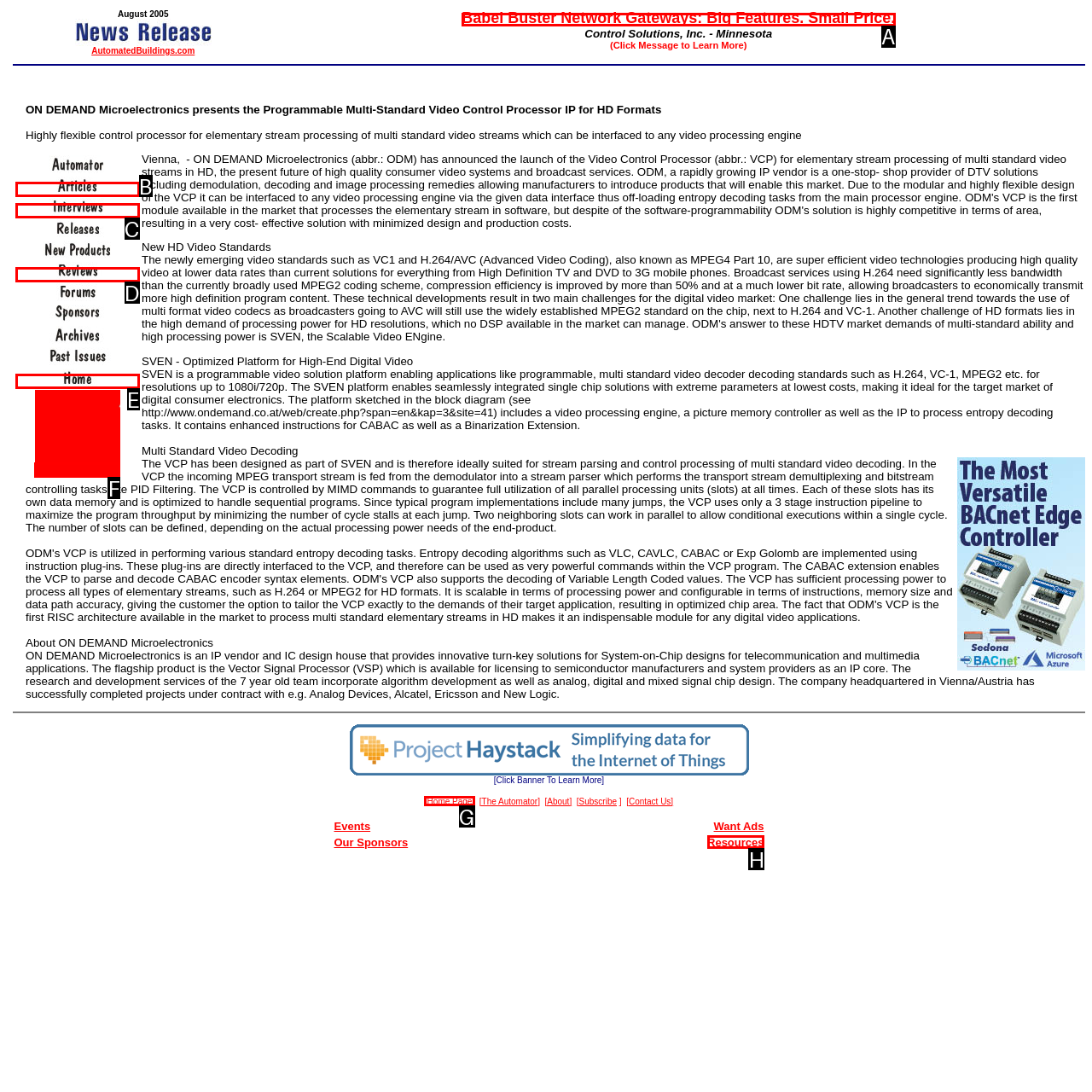Match the description: More >>> to the appropriate HTML element. Respond with the letter of your selected option.

None